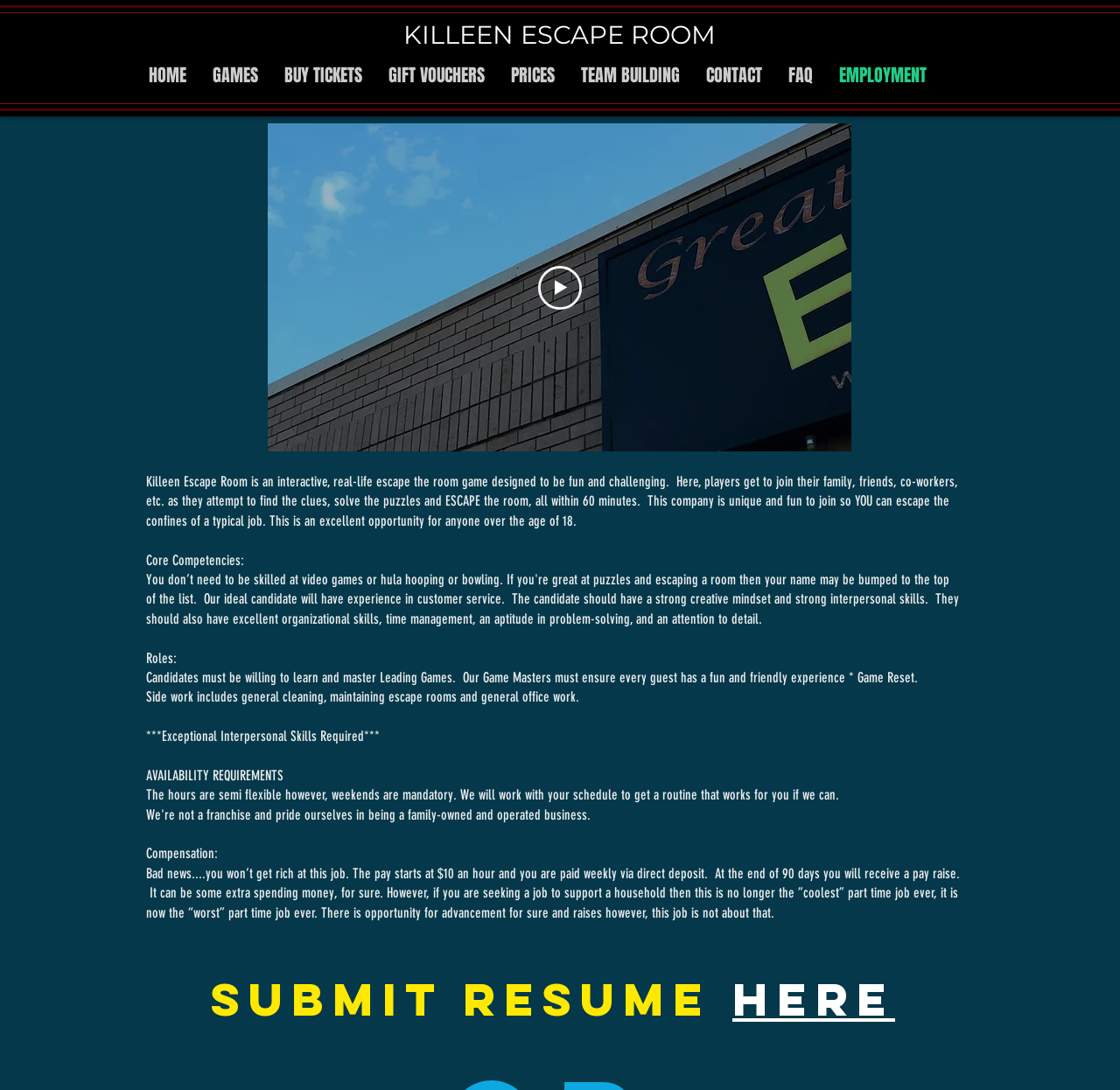Provide the bounding box coordinates for the UI element described in this sentence: "EMPLOYMENT". The coordinates should be four float values between 0 and 1, i.e., [left, top, right, bottom].

[0.738, 0.058, 0.839, 0.078]